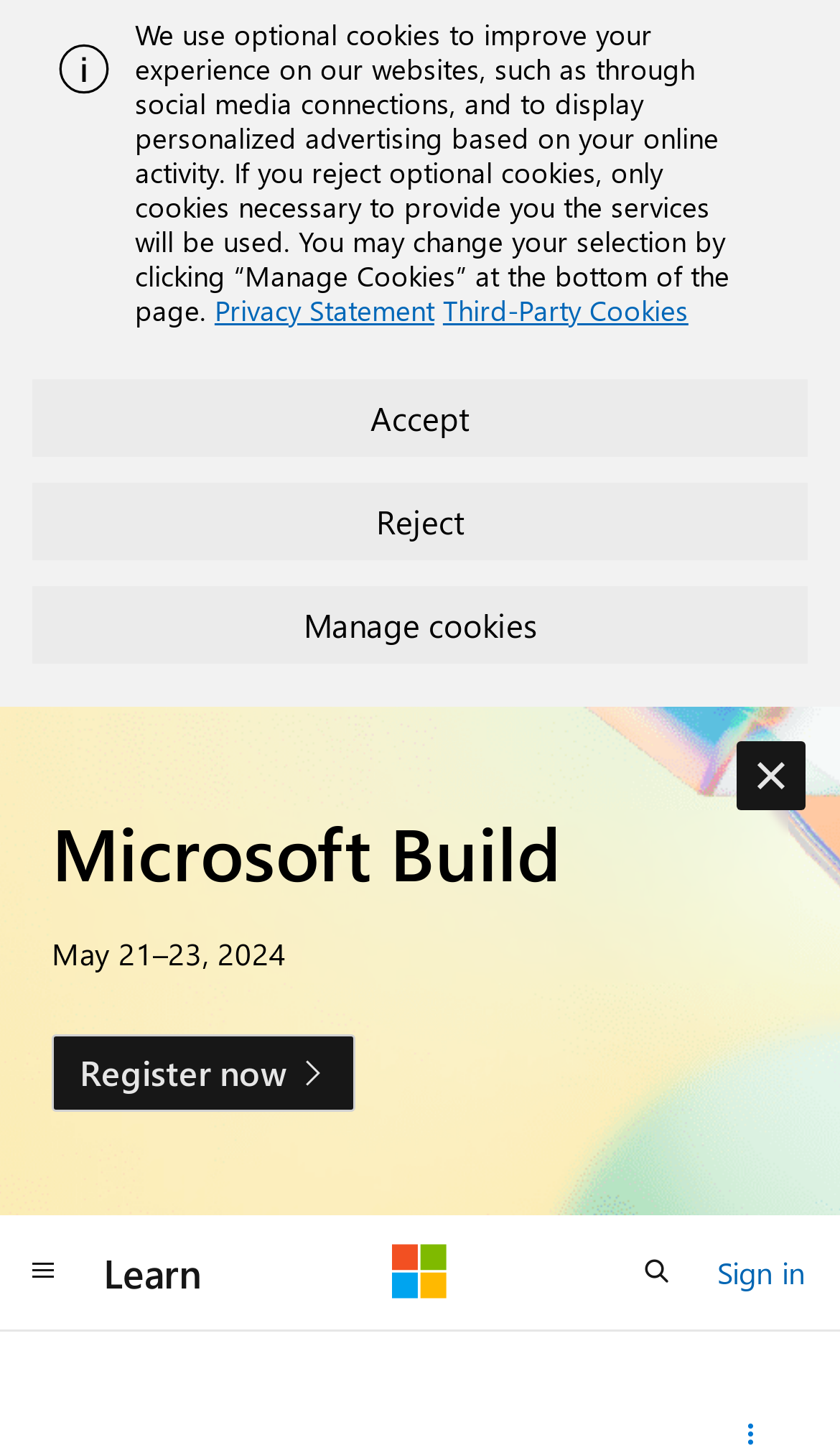What is the function of the 'Dismiss alert' button?
Please use the image to provide an in-depth answer to the question.

I found the answer by looking at the button element on the webpage, which says 'Dismiss alert'. This button is likely used to dismiss or close the alert message on the webpage.